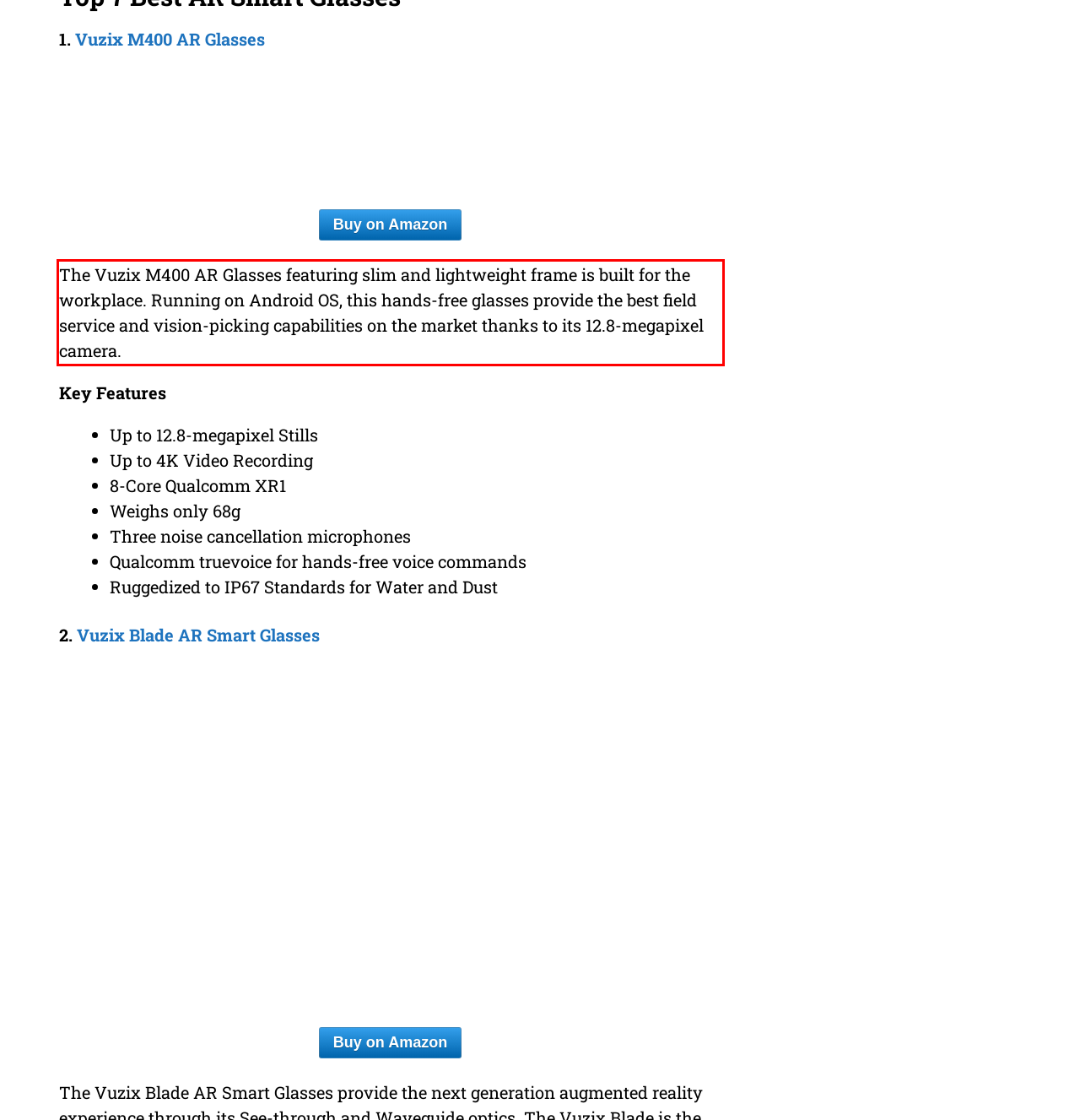Review the screenshot of the webpage and recognize the text inside the red rectangle bounding box. Provide the extracted text content.

The Vuzix M400 AR Glasses featuring slim and lightweight frame is built for the workplace. Running on Android OS, this hands-free glasses provide the best field service and vision-picking capabilities on the market thanks to its 12.8-megapixel camera.